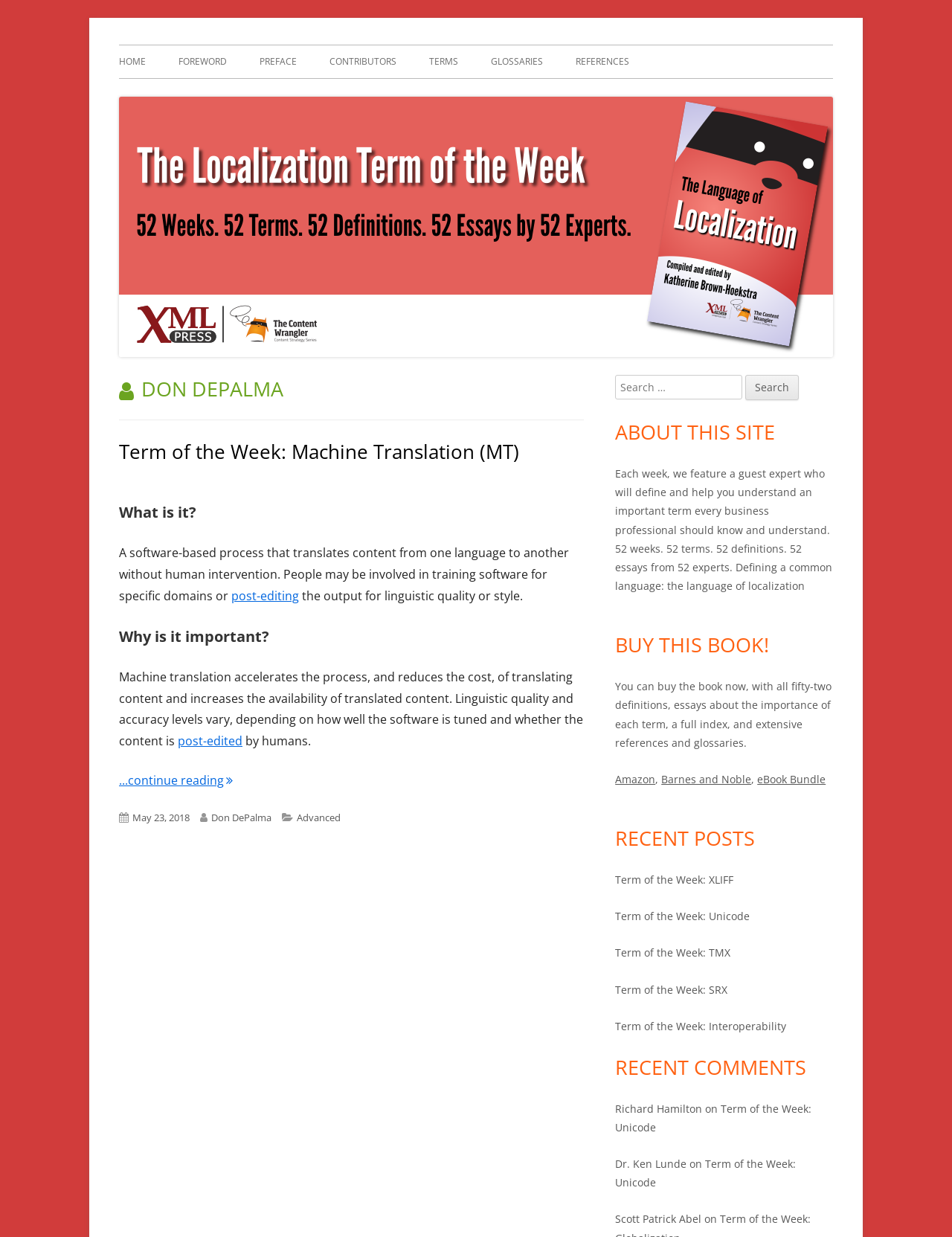What is the author of the Term of the Week?
Examine the webpage screenshot and provide an in-depth answer to the question.

I found the answer by looking at the header section of the webpage, where it says 'AUTHOR: DON DEPALMA'. This indicates that Don DePalma is the author of the Term of the Week.